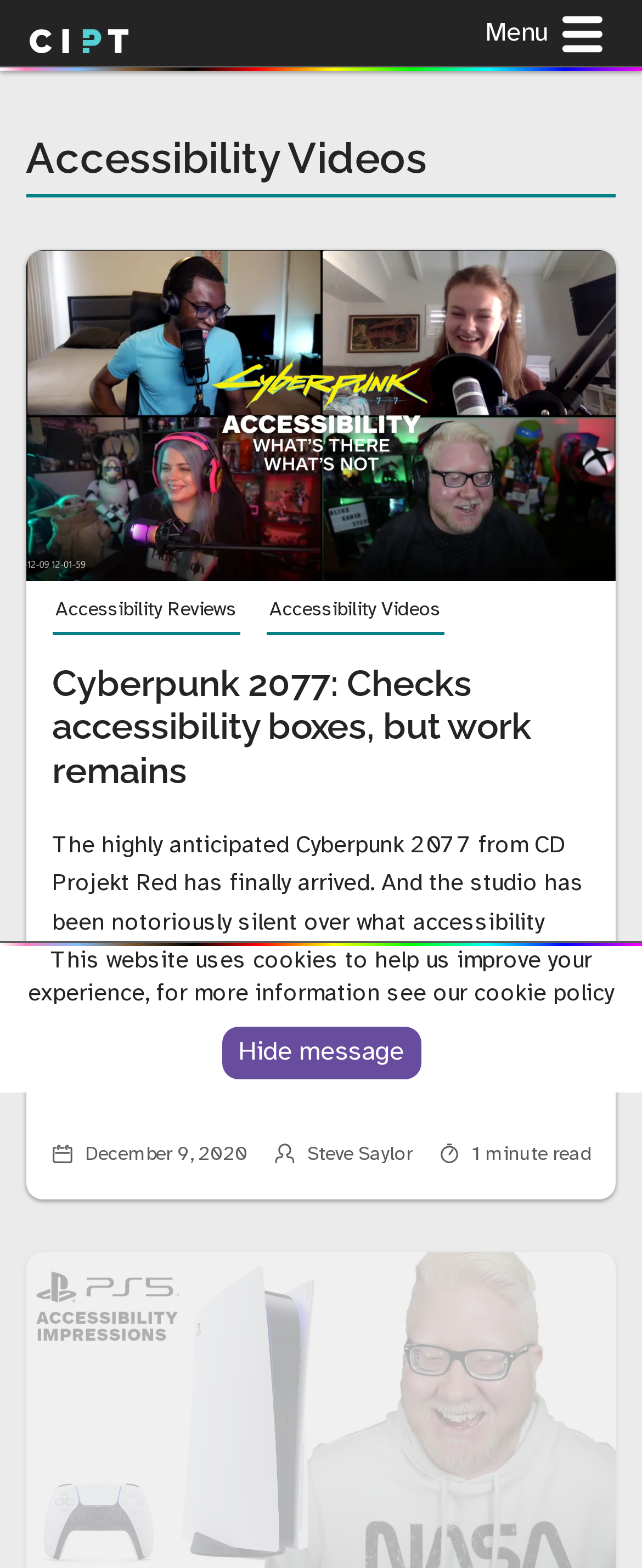Who is the author of the first video in the archive?
Carefully analyze the image and provide a detailed answer to the question.

I looked at the author information of the first video in the archive, which is under the 'Accessibility Videos' heading, and it says 'Steve Saylor'.